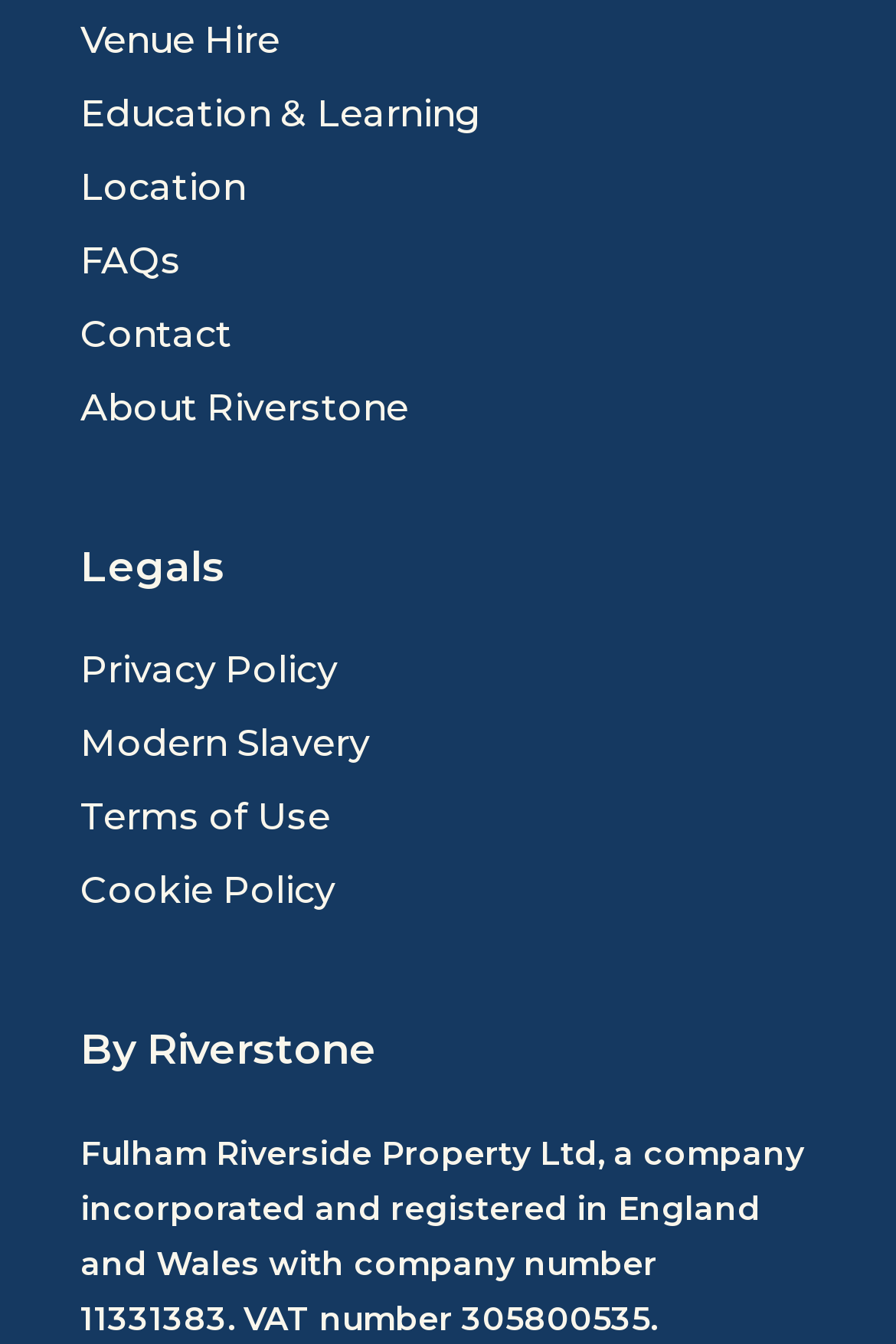What is the topmost link on the webpage?
Please provide a single word or phrase in response based on the screenshot.

Venue Hire